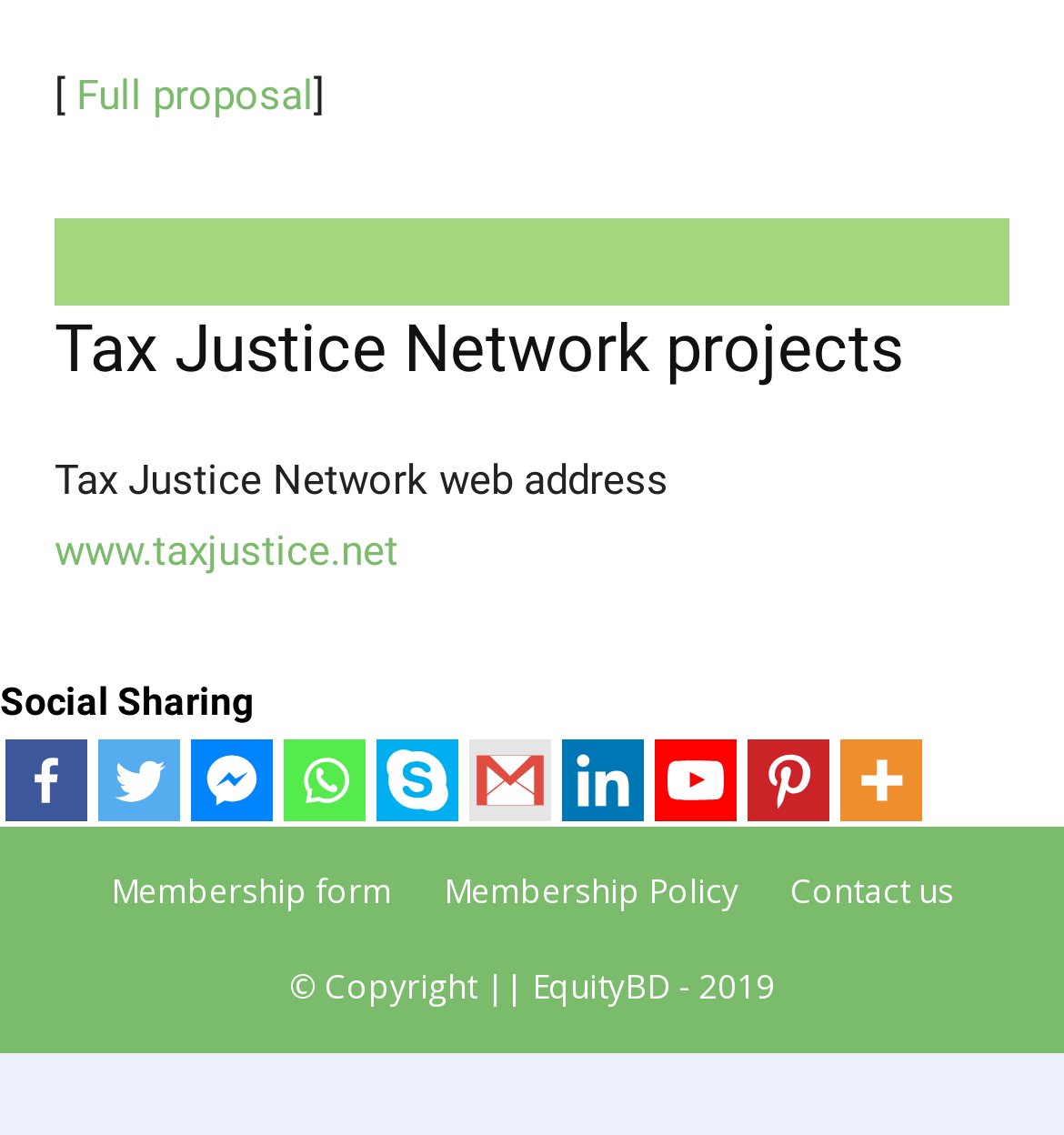How many links are available at the bottom of the webpage?
Provide a detailed answer to the question using information from the image.

The links at the bottom of the webpage are labeled as 'Membership form', 'Membership Policy', and 'Contact us'. There are 3 links in total.